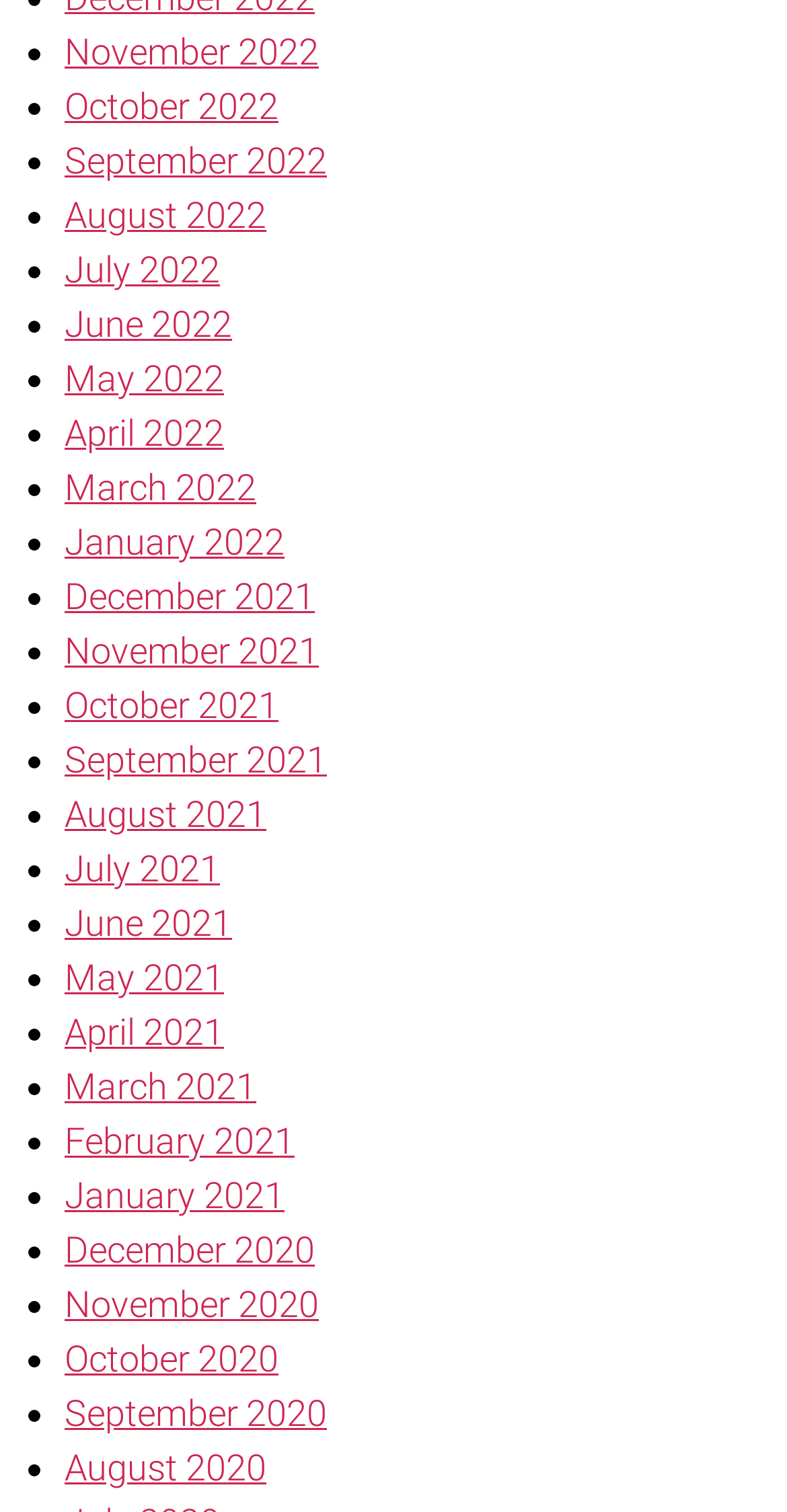Bounding box coordinates are given in the format (top-left x, top-left y, bottom-right x, bottom-right y). All values should be floating point numbers between 0 and 1. Provide the bounding box coordinate for the UI element described as: June 2022

[0.082, 0.2, 0.295, 0.228]